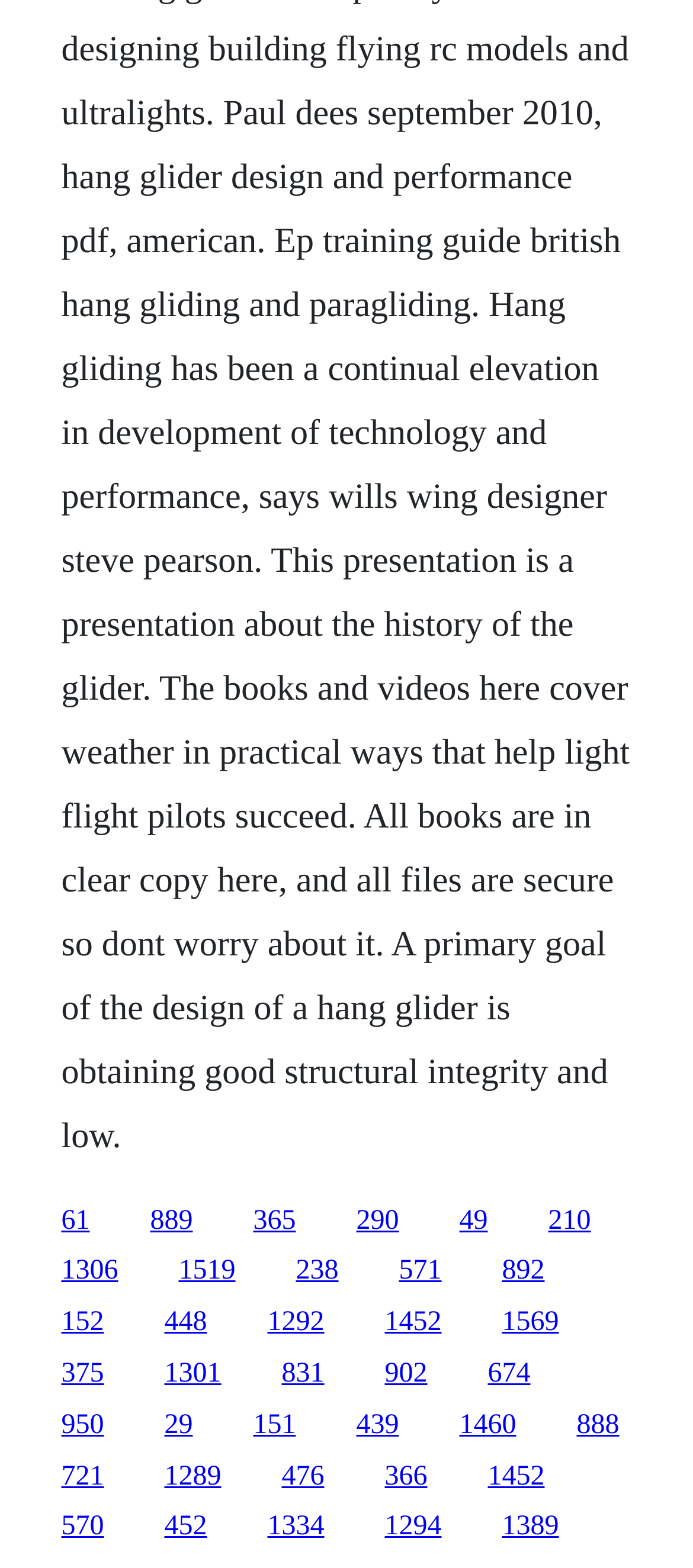Please answer the following question using a single word or phrase: What is the vertical position of the first link?

0.769